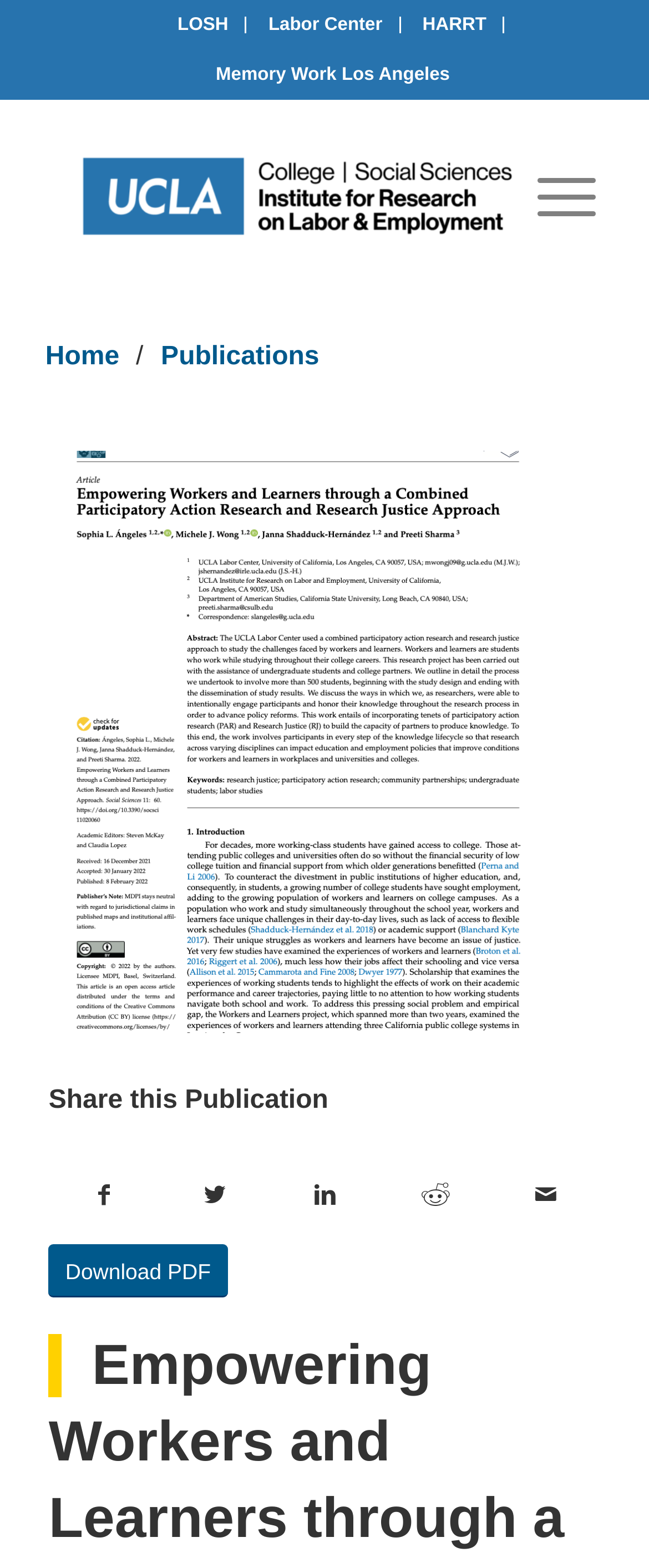How many images are on the webpage?
From the screenshot, provide a brief answer in one word or phrase.

2